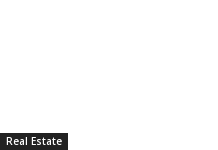What is the font style of the phrase 'Real Estate'?
Using the image as a reference, answer the question with a short word or phrase.

Clean, modern